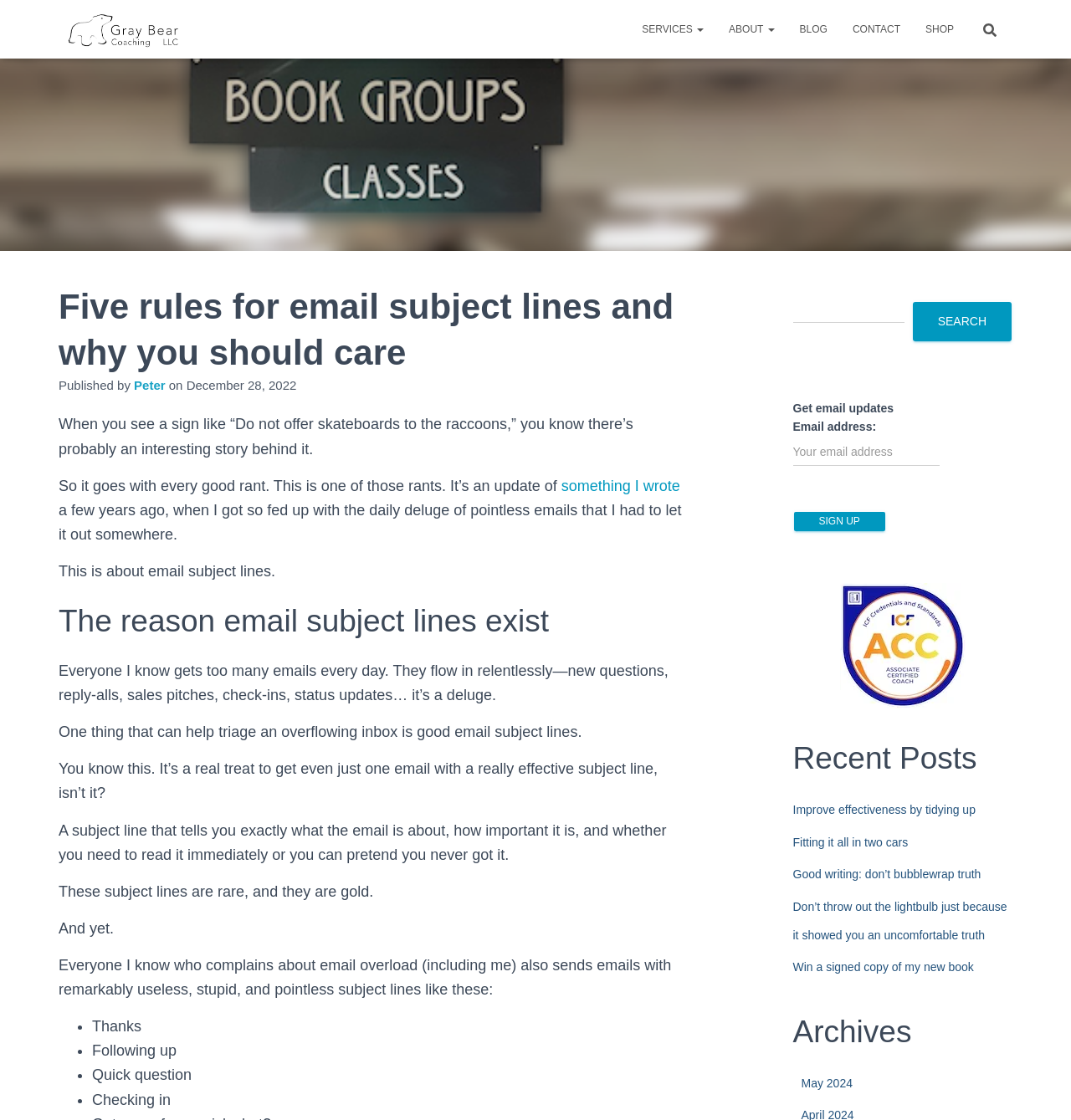How many recent posts are listed on the webpage?
Identify the answer in the screenshot and reply with a single word or phrase.

5